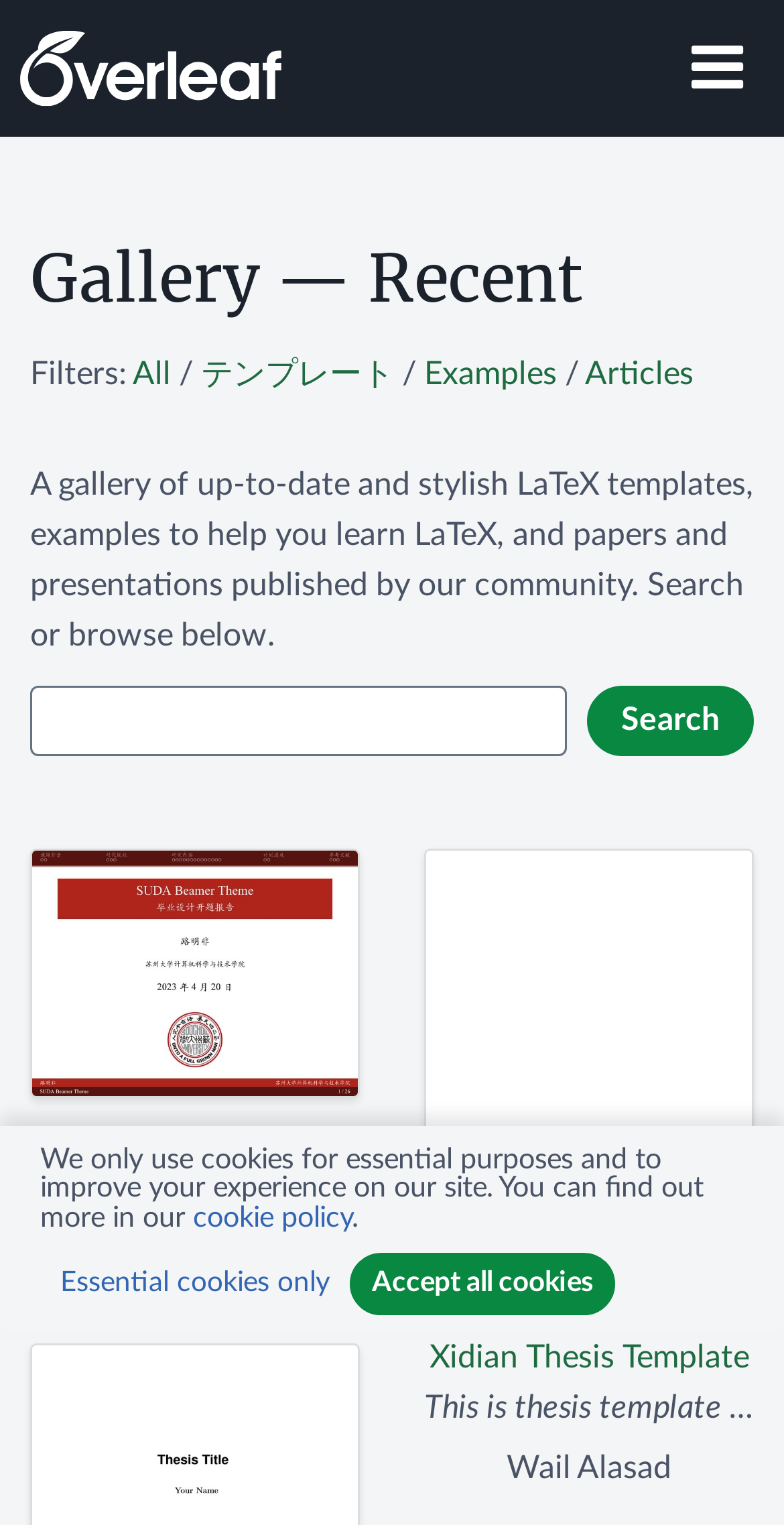Please provide a comprehensive answer to the question based on the screenshot: How many templates are shown on the current page?

The current page shows two templates, namely 'SUDA Beamer Theme' and 'Xidian Thesis Template'. These templates are displayed with images and links, providing users with a preview of what each template looks like and allowing them to access more information.